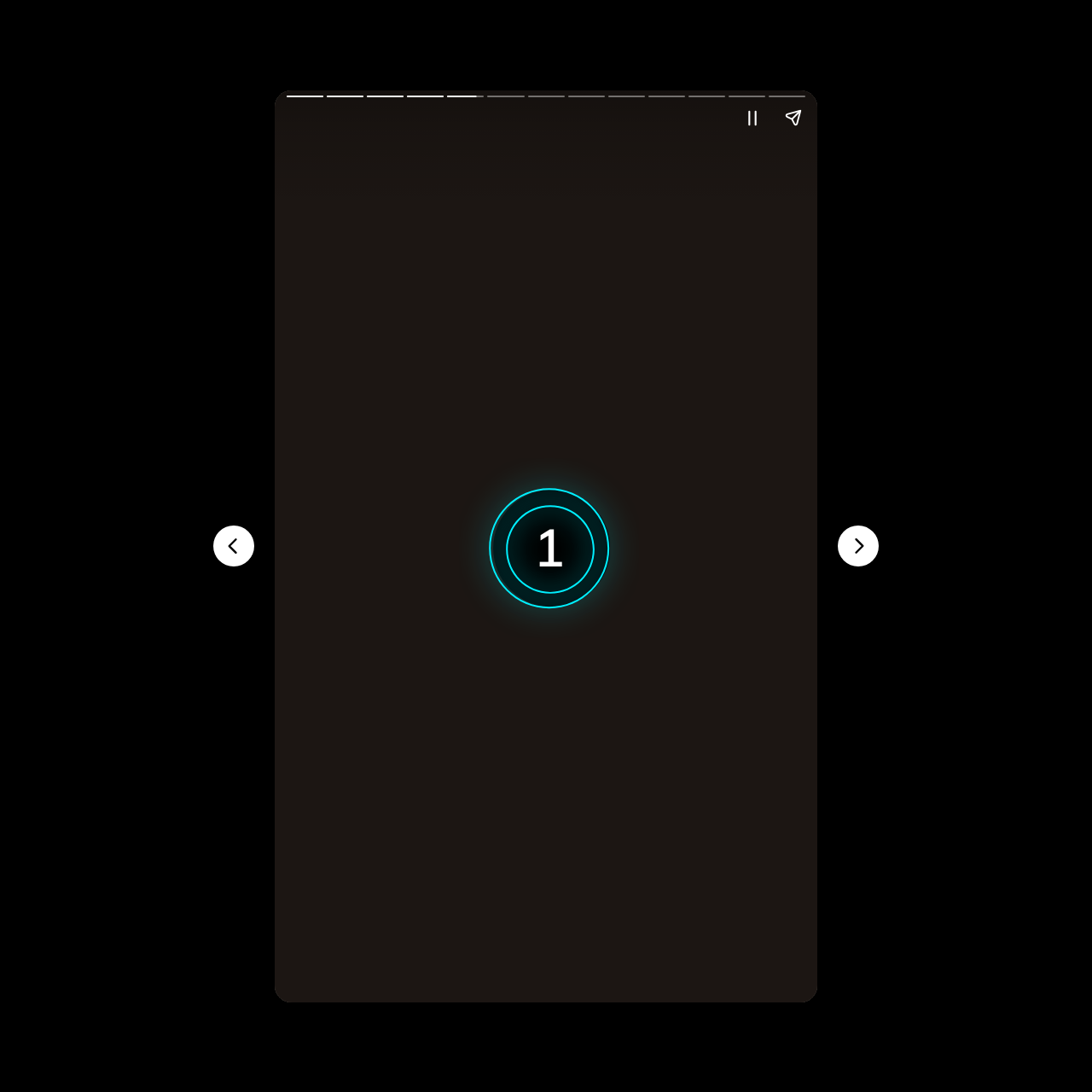Determine the main headline of the webpage and provide its text.

DELICIOUS FOCACCIA BREAD RECIPE